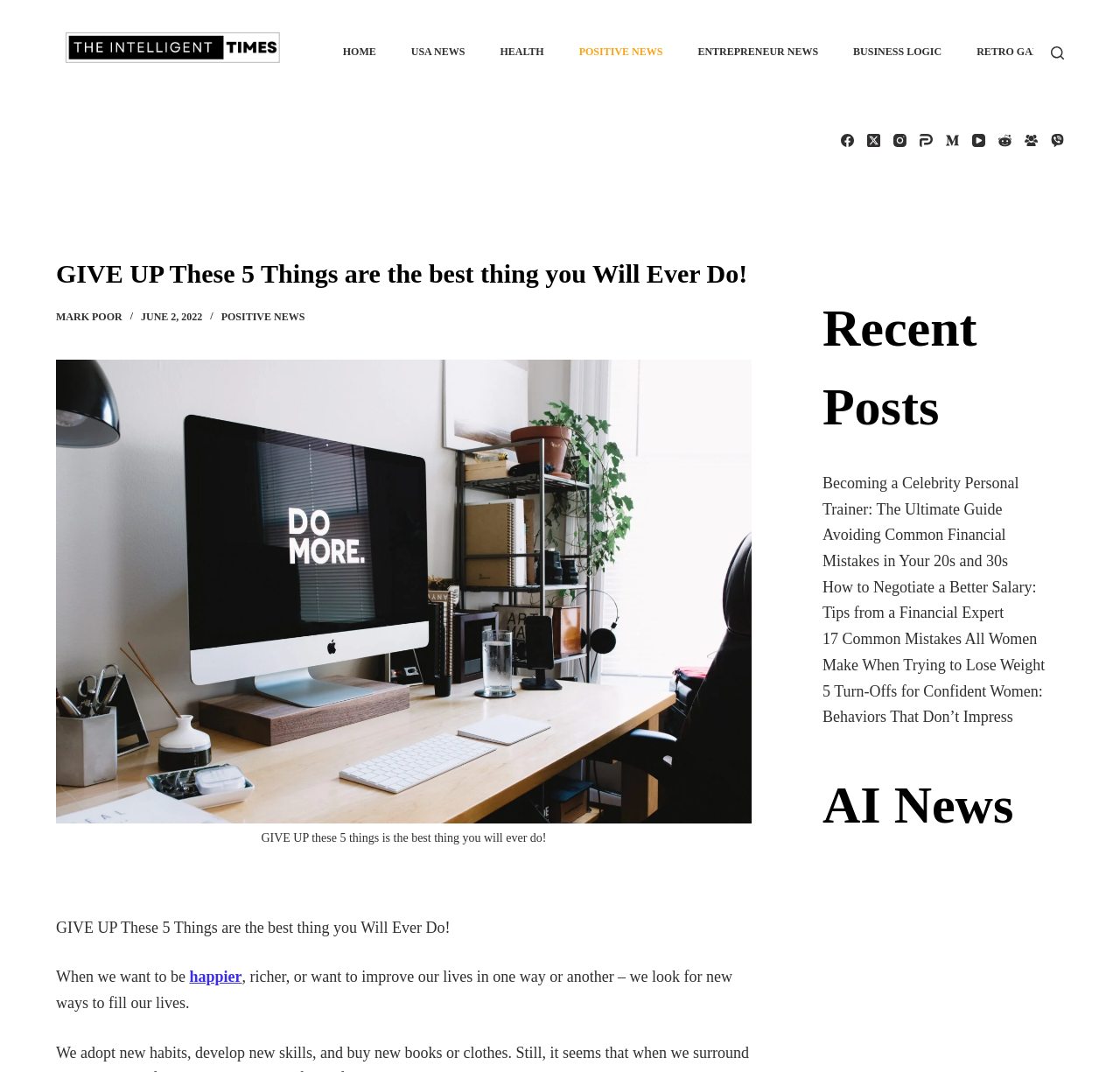Who is the author of the article?
Based on the image content, provide your answer in one word or a short phrase.

MARK POOR